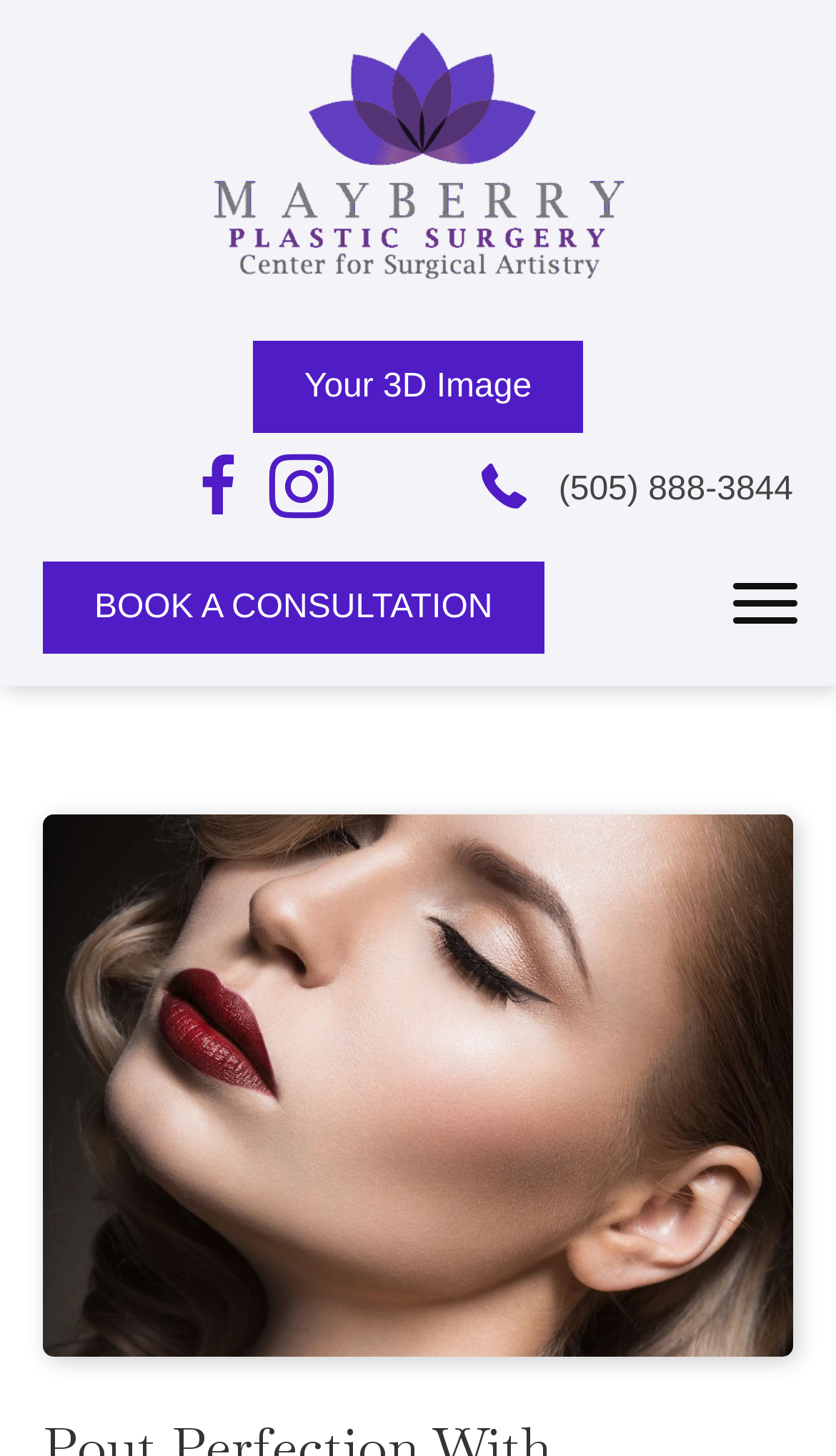Use the information in the screenshot to answer the question comprehensively: What is the purpose of the 'BOOK A CONSULTATION' button?

I inferred the purpose of the button by its text 'BOOK A CONSULTATION' and its location on the webpage, which suggests that it is a call-to-action for users to take an action related to consultation.